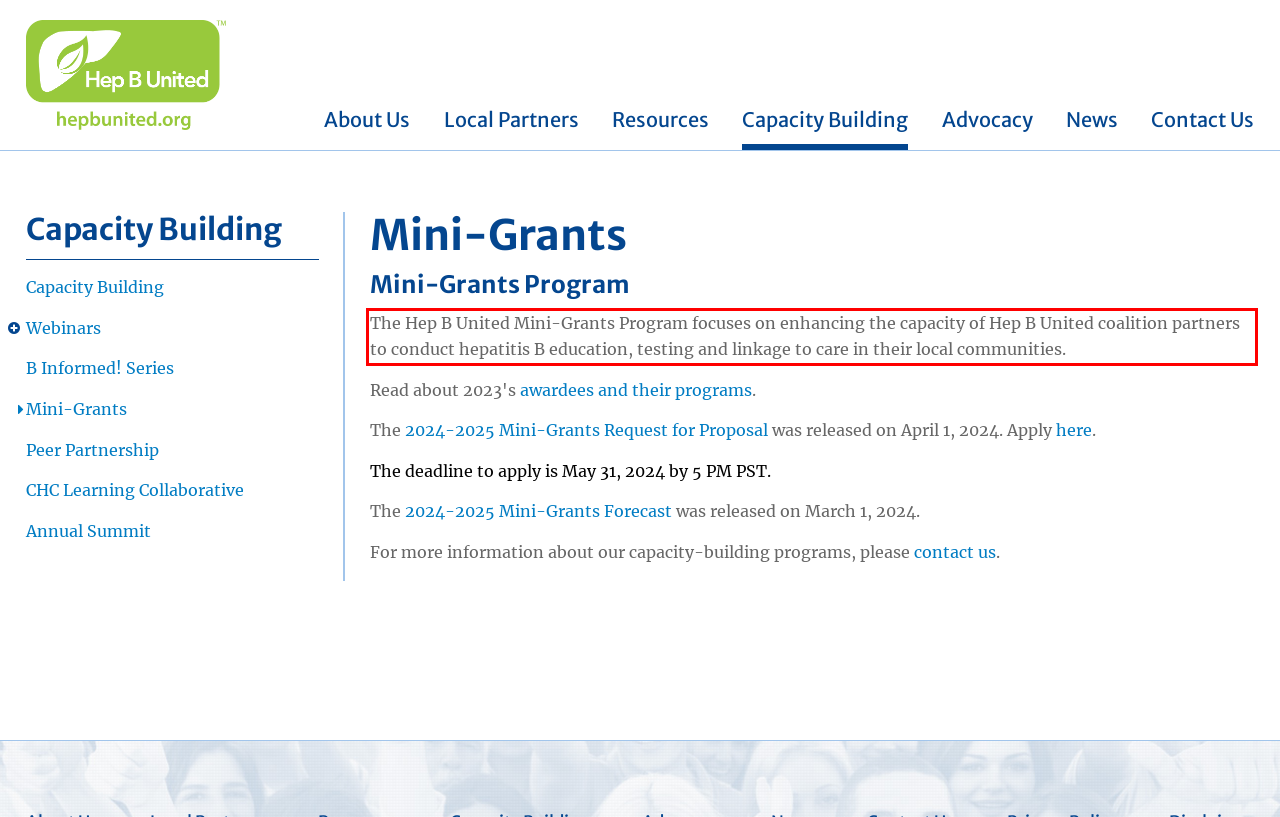You are provided with a webpage screenshot that includes a red rectangle bounding box. Extract the text content from within the bounding box using OCR.

The Hep B United Mini-Grants Program focuses on enhancing the capacity of Hep B United coalition partners to conduct hepatitis B education, testing and linkage to care in their local communities.